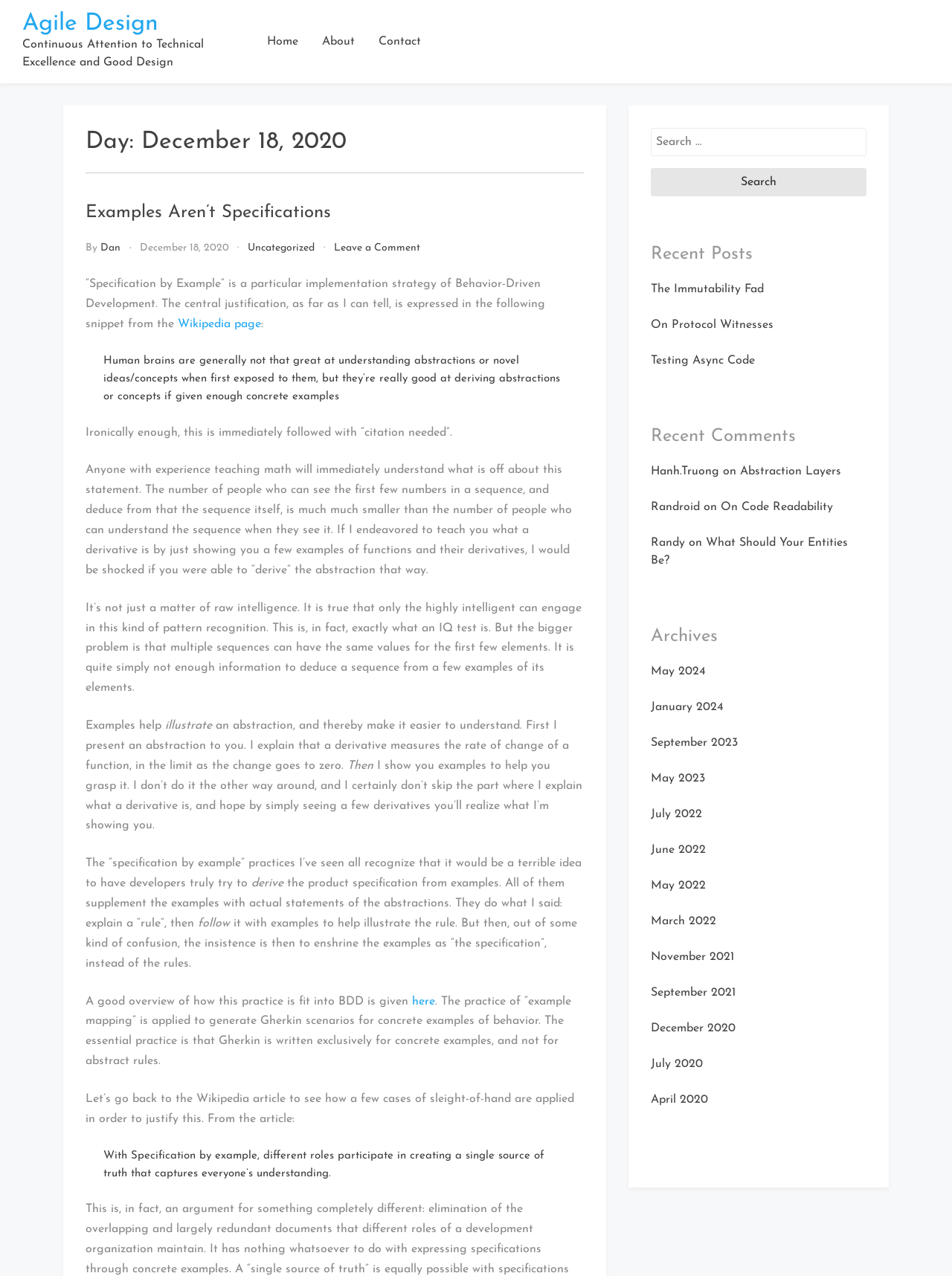What is the author of the blog post?
Can you give a detailed and elaborate answer to the question?

I determined the answer by looking at the text 'By Dan' which is a subheading of the main heading 'Examples Aren’t Specifications'.